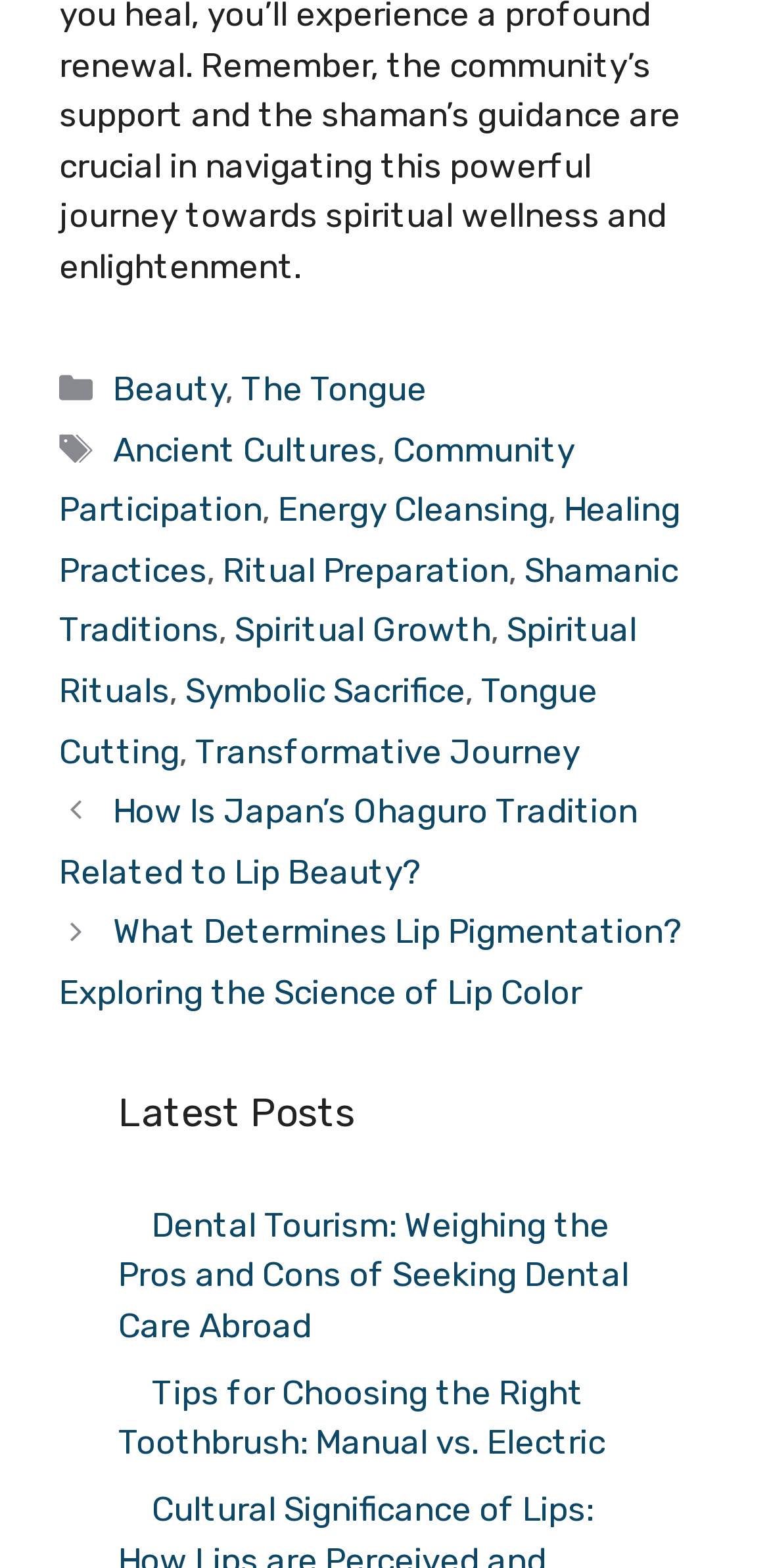How many posts are listed under 'Latest Posts'?
Please use the image to provide a one-word or short phrase answer.

2